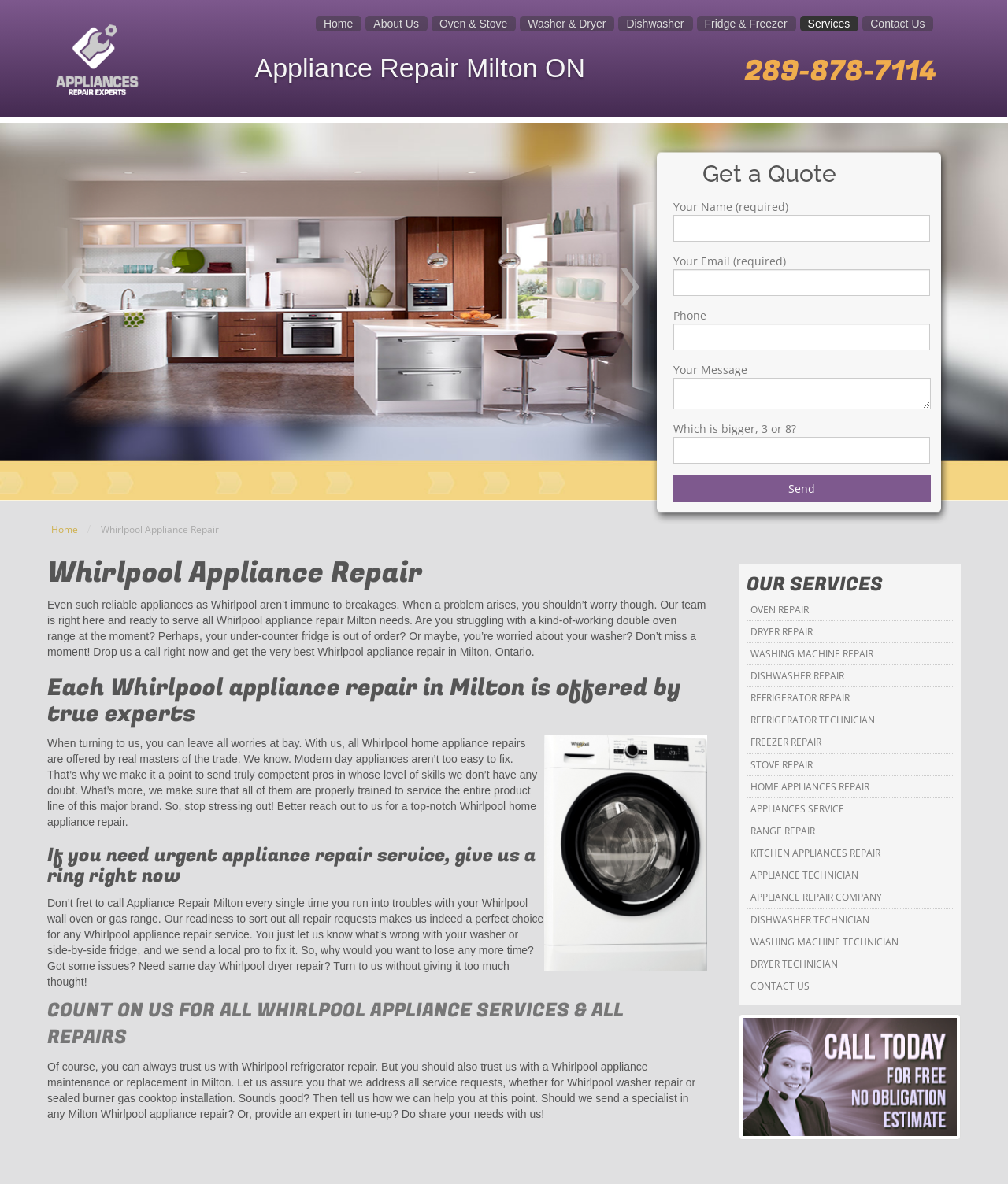Specify the bounding box coordinates for the region that must be clicked to perform the given instruction: "Call the phone number 289-878-7114".

[0.738, 0.043, 0.929, 0.078]